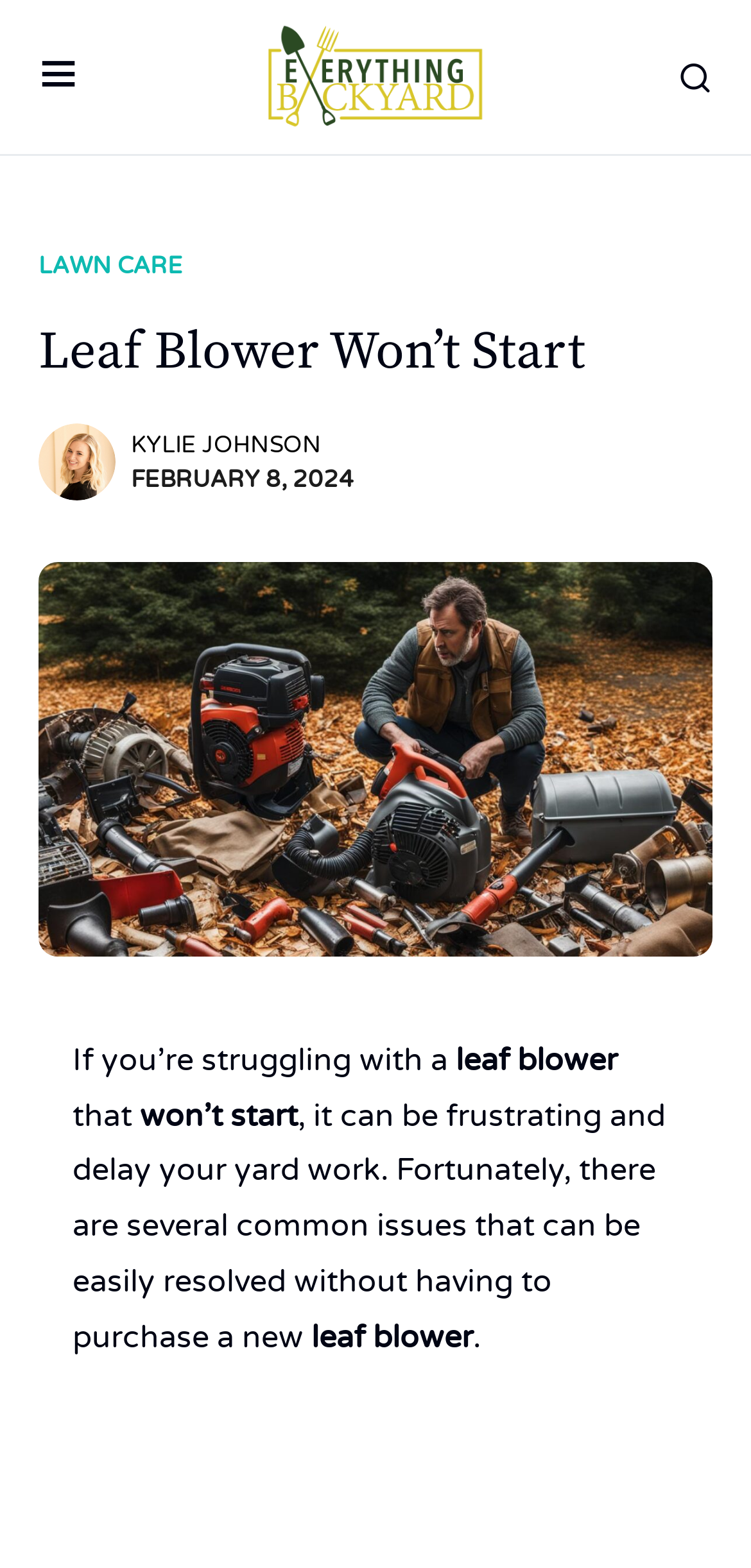Identify the bounding box coordinates for the UI element described by the following text: "MENU". Provide the coordinates as four float numbers between 0 and 1, in the format [left, top, right, bottom].

None